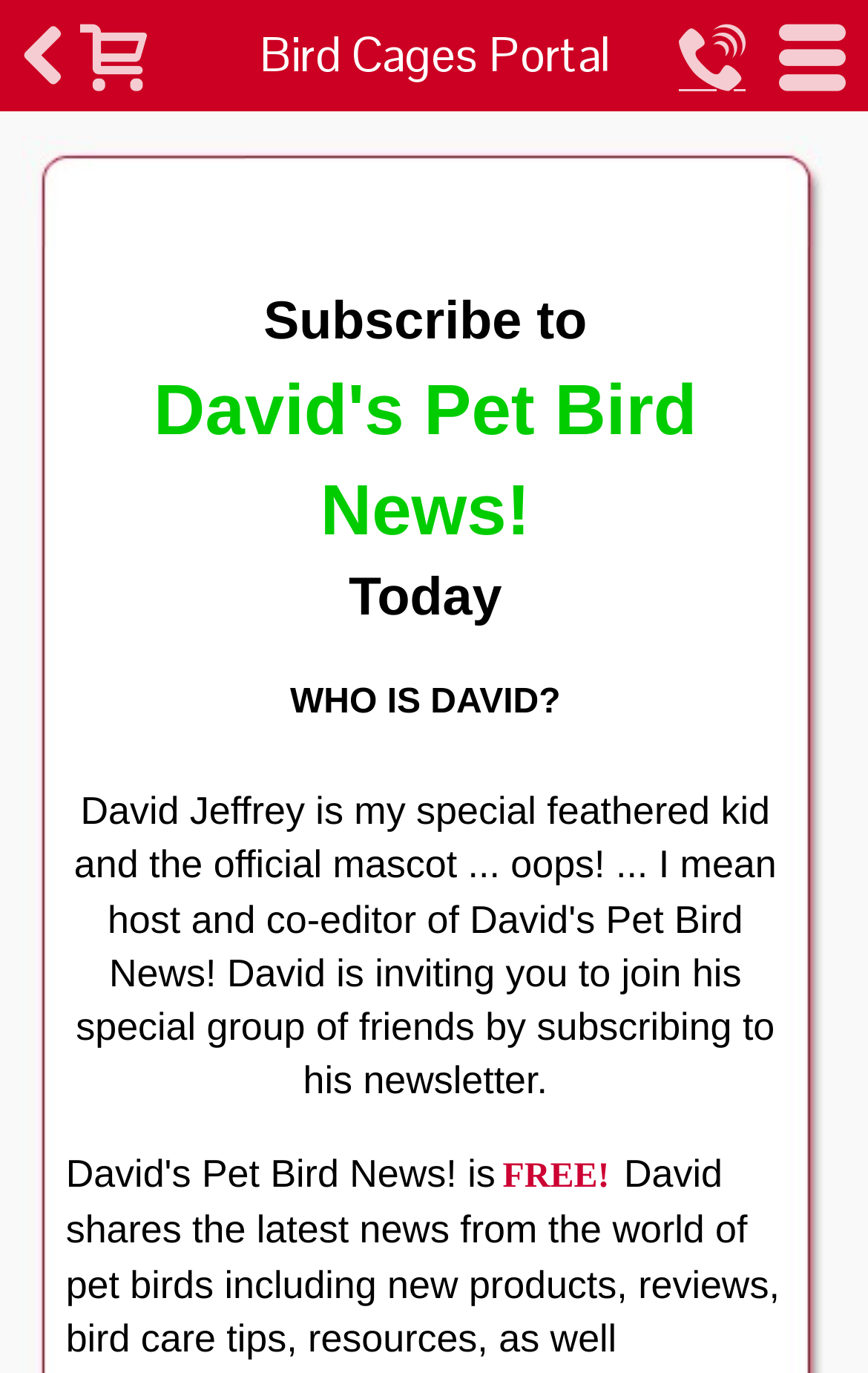Based on the provided description, "", find the bounding box of the corresponding UI element in the screenshot.

[0.026, 0.008, 0.074, 0.076]